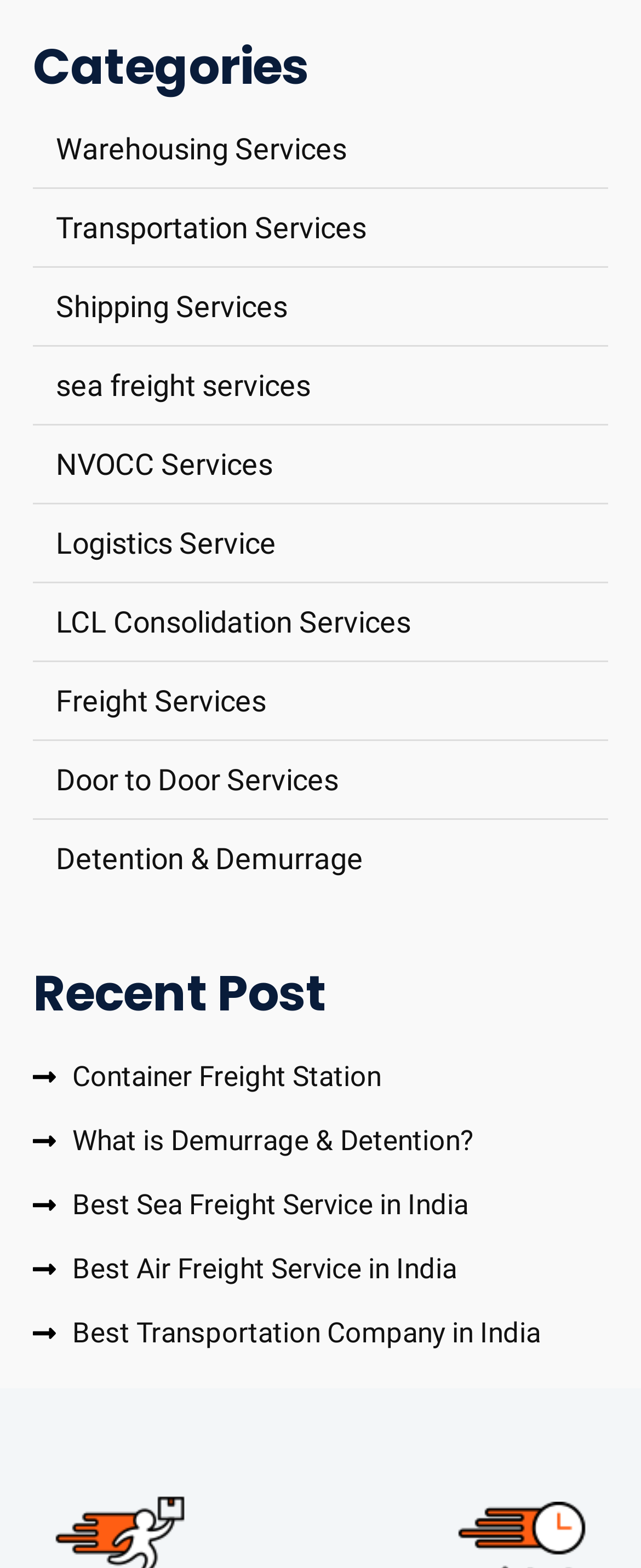What is the first category listed?
Using the image, give a concise answer in the form of a single word or short phrase.

Warehousing Services